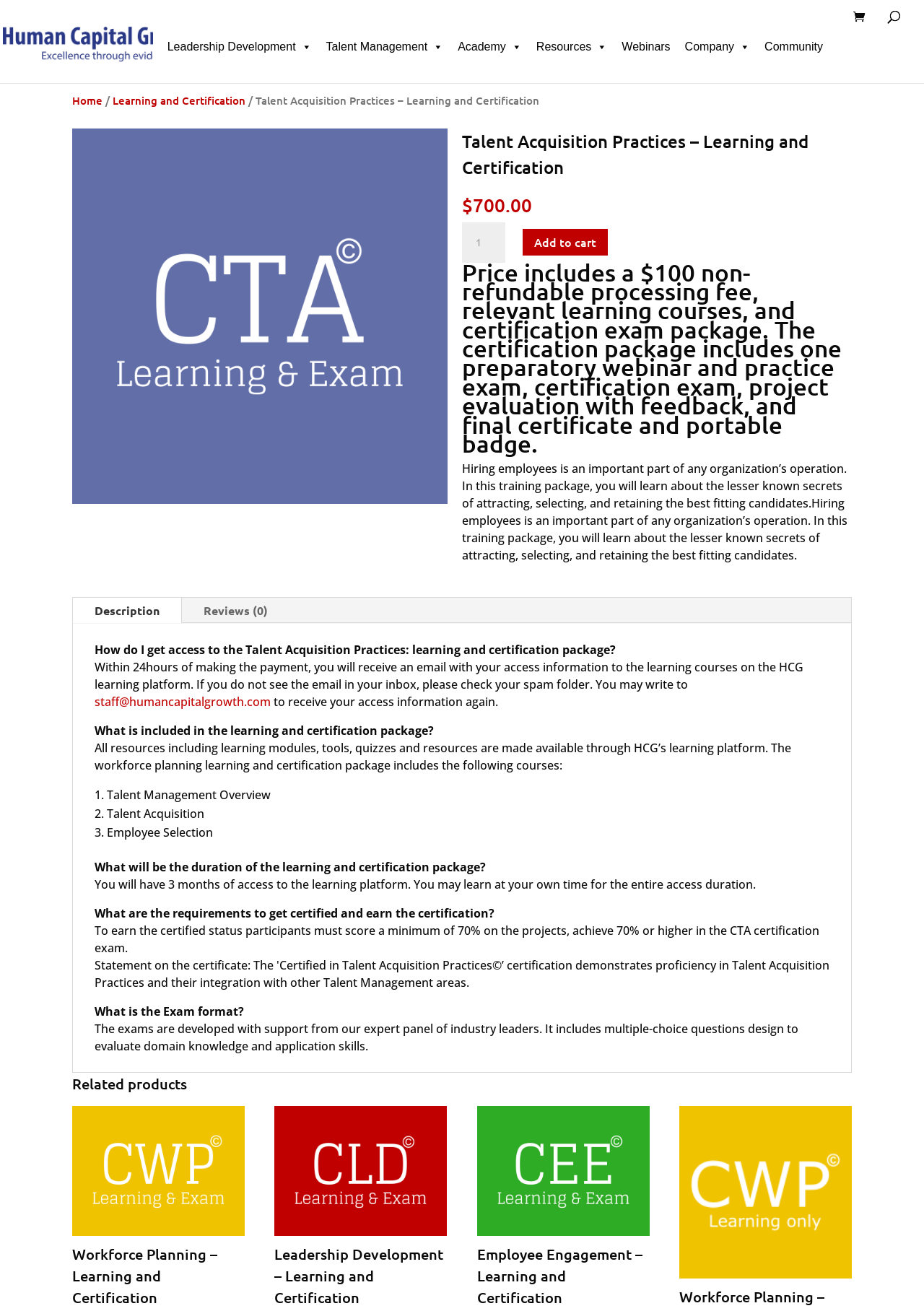Show the bounding box coordinates for the element that needs to be clicked to execute the following instruction: "View the 'MORE ARTICLES' section". Provide the coordinates in the form of four float numbers between 0 and 1, i.e., [left, top, right, bottom].

None